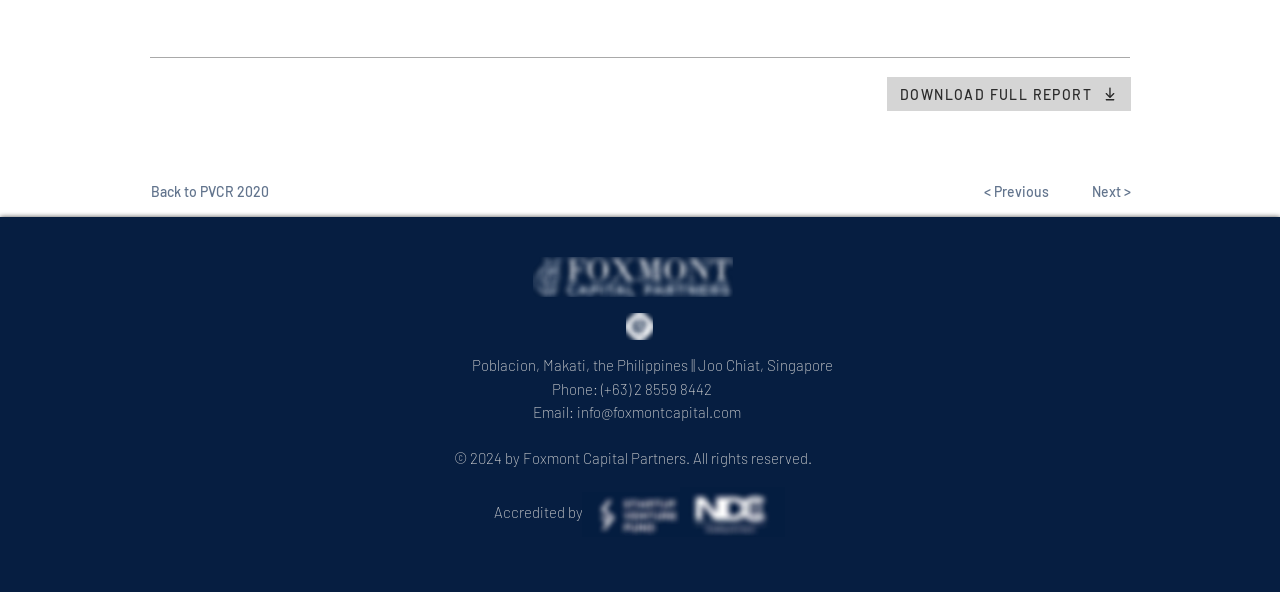Please identify the bounding box coordinates of the clickable area that will allow you to execute the instruction: "Go back to PVCR 2020".

[0.118, 0.291, 0.222, 0.358]